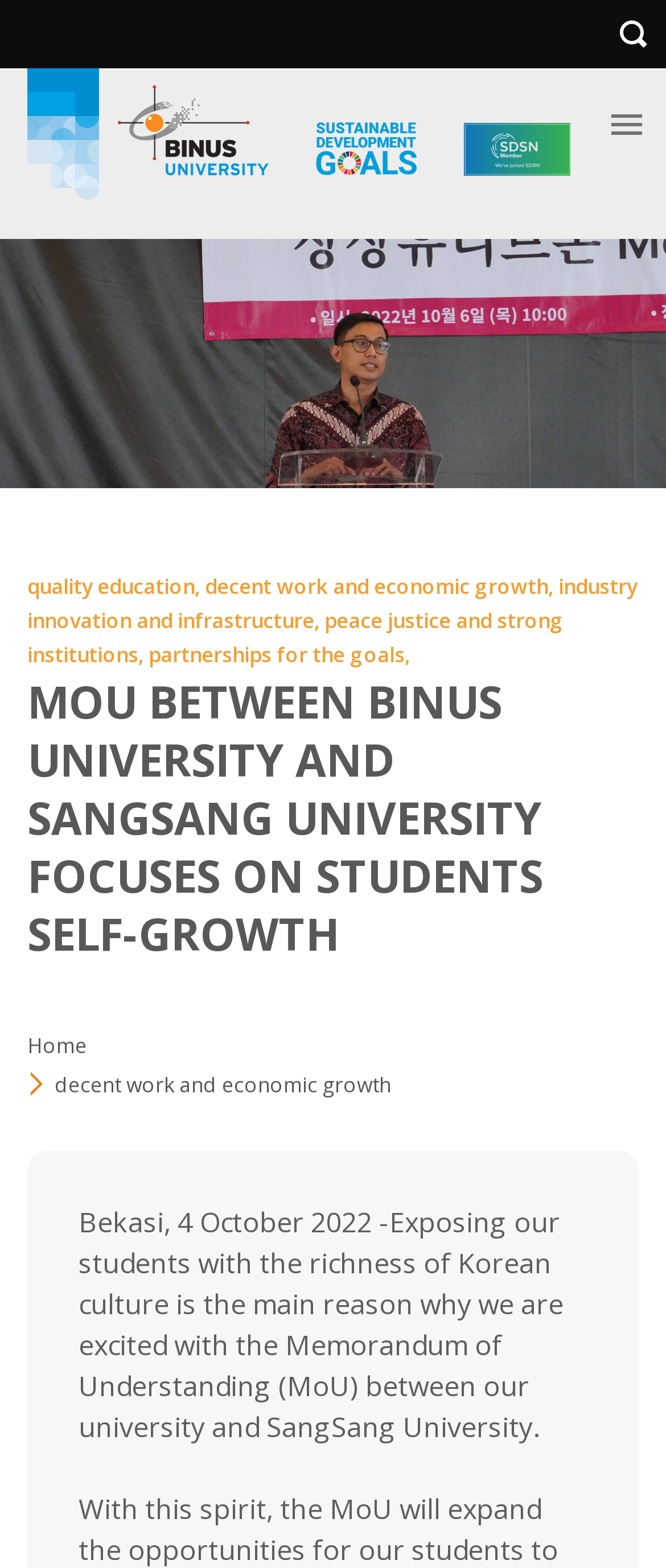Determine the bounding box for the HTML element described here: "Home". The coordinates should be given as [left, top, right, bottom] with each number being a float between 0 and 1.

[0.041, 0.658, 0.131, 0.676]